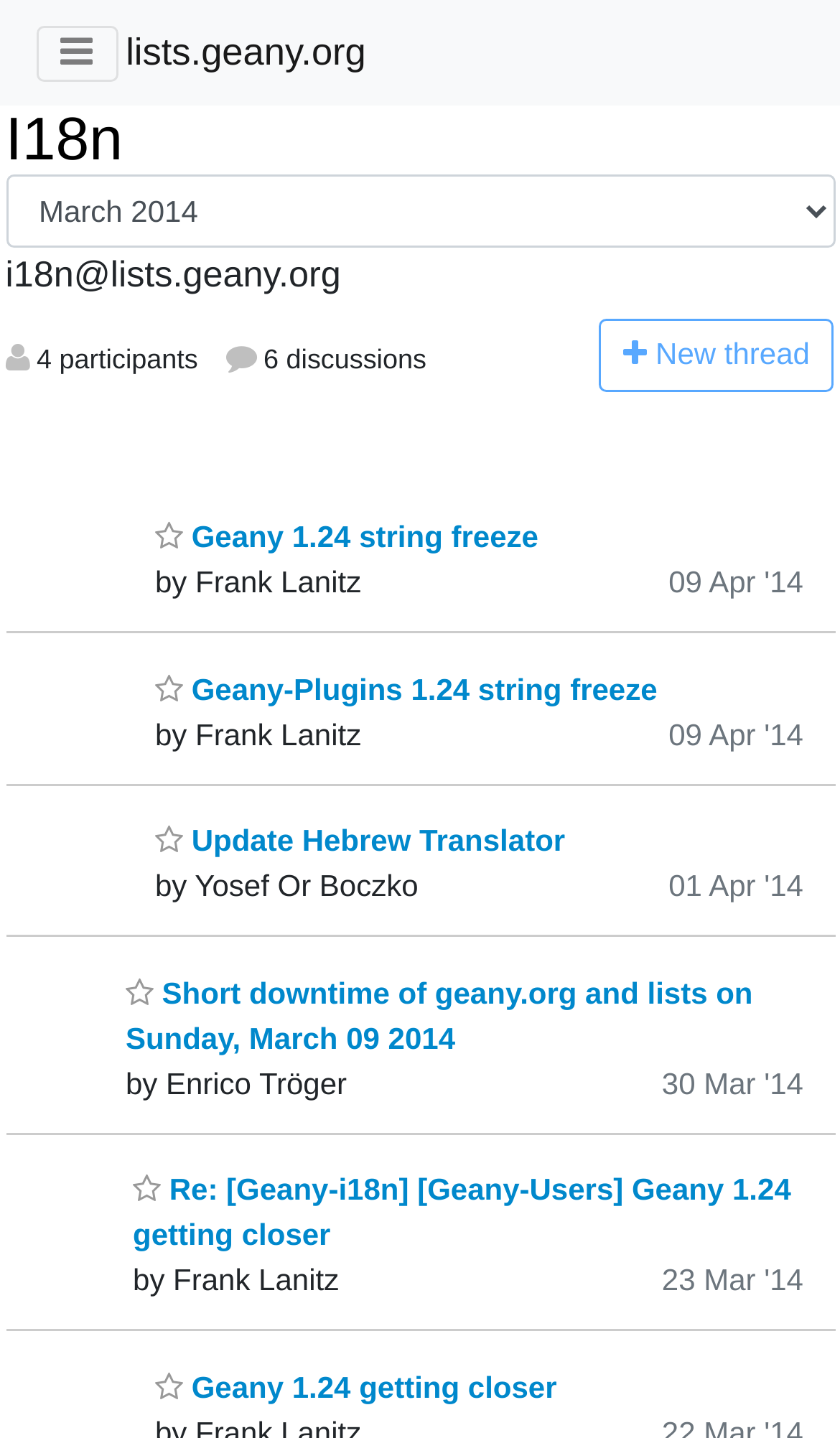How many participants are there?
Based on the image, provide a one-word or brief-phrase response.

4